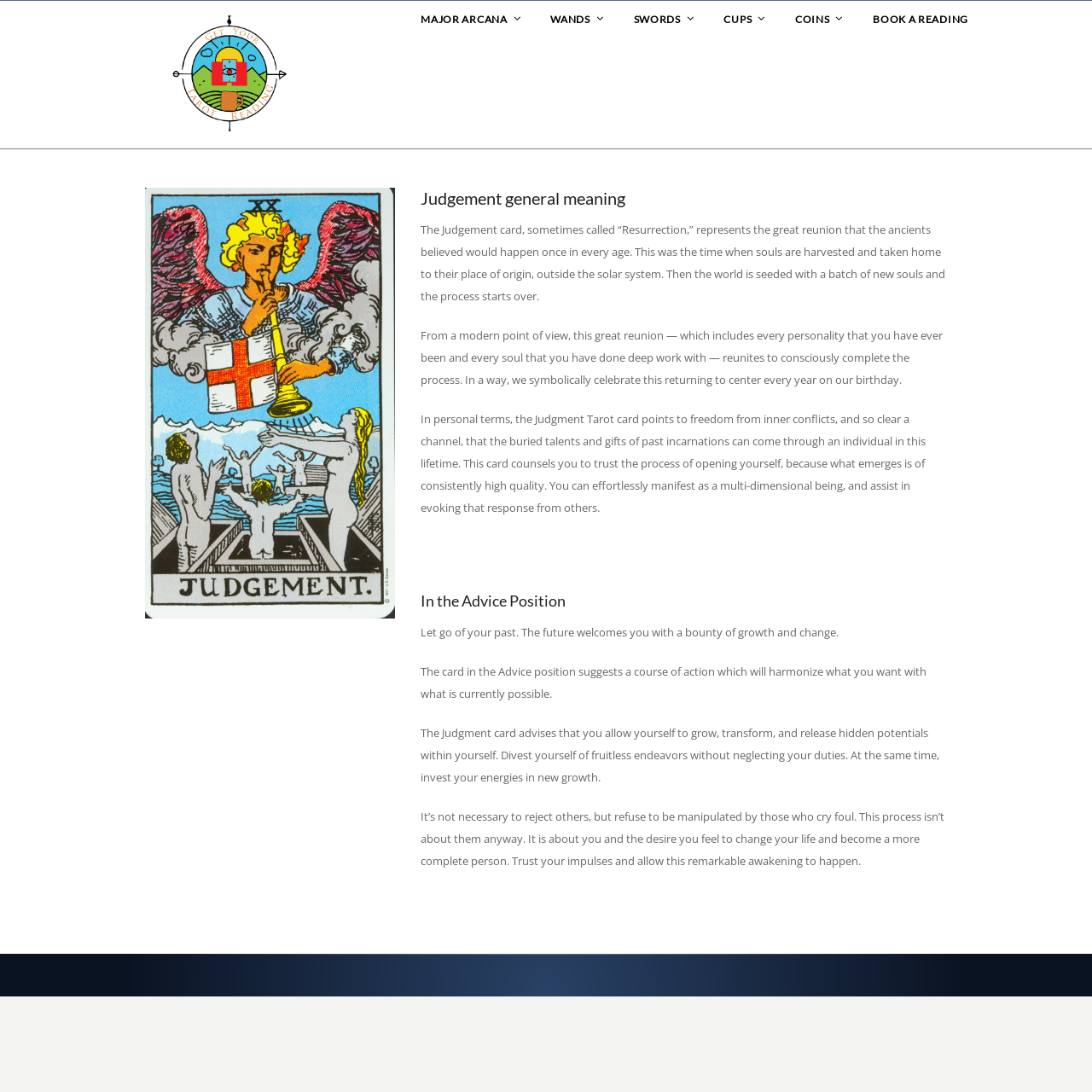What is the advice of the Judgement card?
Could you answer the question in a detailed manner, providing as much information as possible?

The webpage suggests that the Judgement card in the Advice position advises letting go of the past, allowing oneself to grow, transform, and release hidden potentials. It also recommends investing energies in new growth and refusing to be manipulated by others.